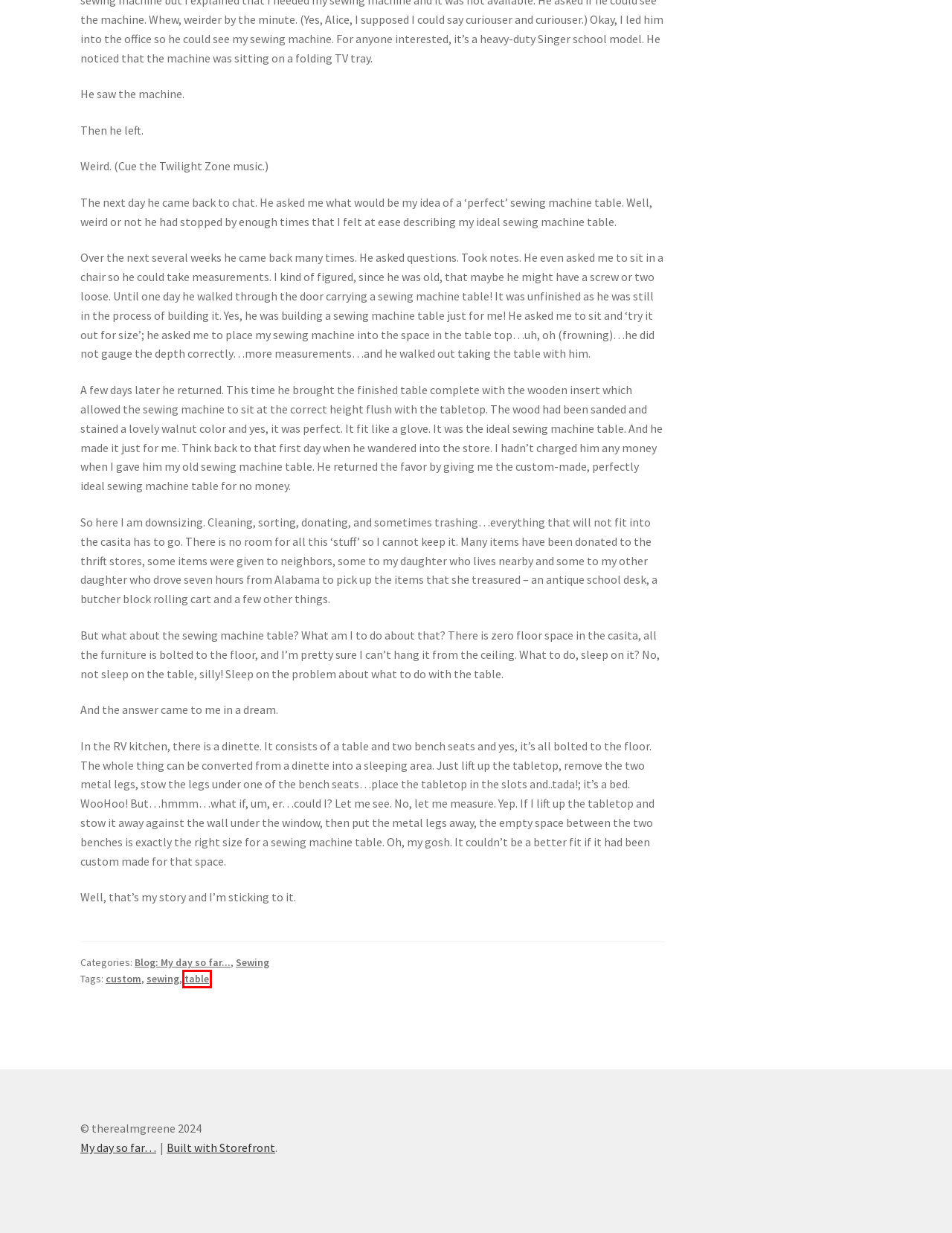Given a screenshot of a webpage with a red bounding box, please pick the webpage description that best fits the new webpage after clicking the element inside the bounding box. Here are the candidates:
A. Pudding, Southern Style Banana Pudding – therealmgreene
B. therealmgreene
C. table – therealmgreene
D. Recipes – therealmgreene
E. My day so far… – therealmgreene
F. Got weeds?? – therealmgreene
G. Can your dog sing? – therealmgreene
H. WooCommerce Themes - Official WooCommerce Marketplace

C